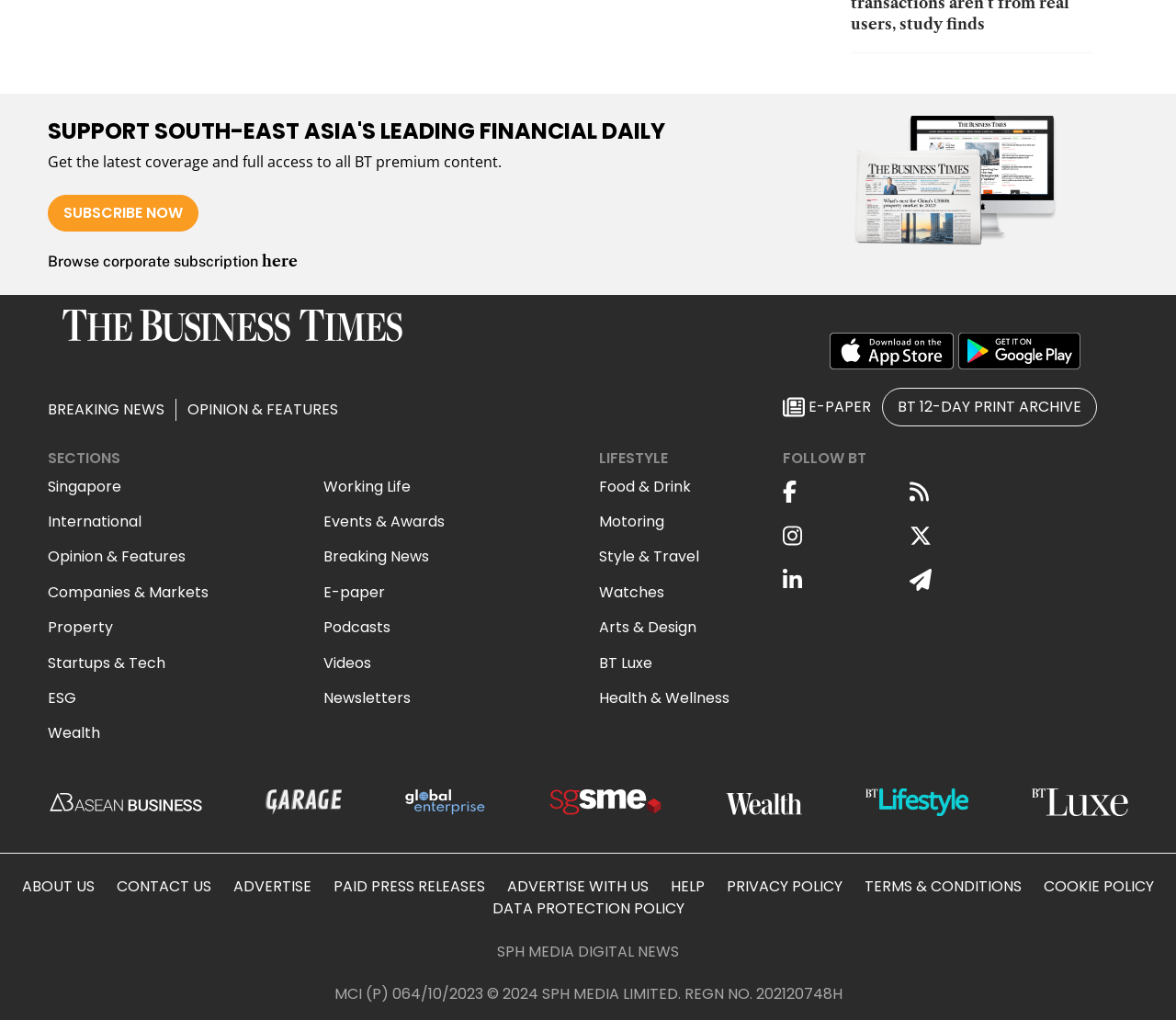What is the name of the company that owns The Business Times?
Answer the question with a detailed and thorough explanation.

The name of the company that owns The Business Times can be found at the bottom of the webpage, in the text 'MCI (P) 064/10/2023 © 2024 SPH MEDIA LIMITED. REGN NO. 202120748H', which indicates that SPH Media Limited is the owner of the publication.